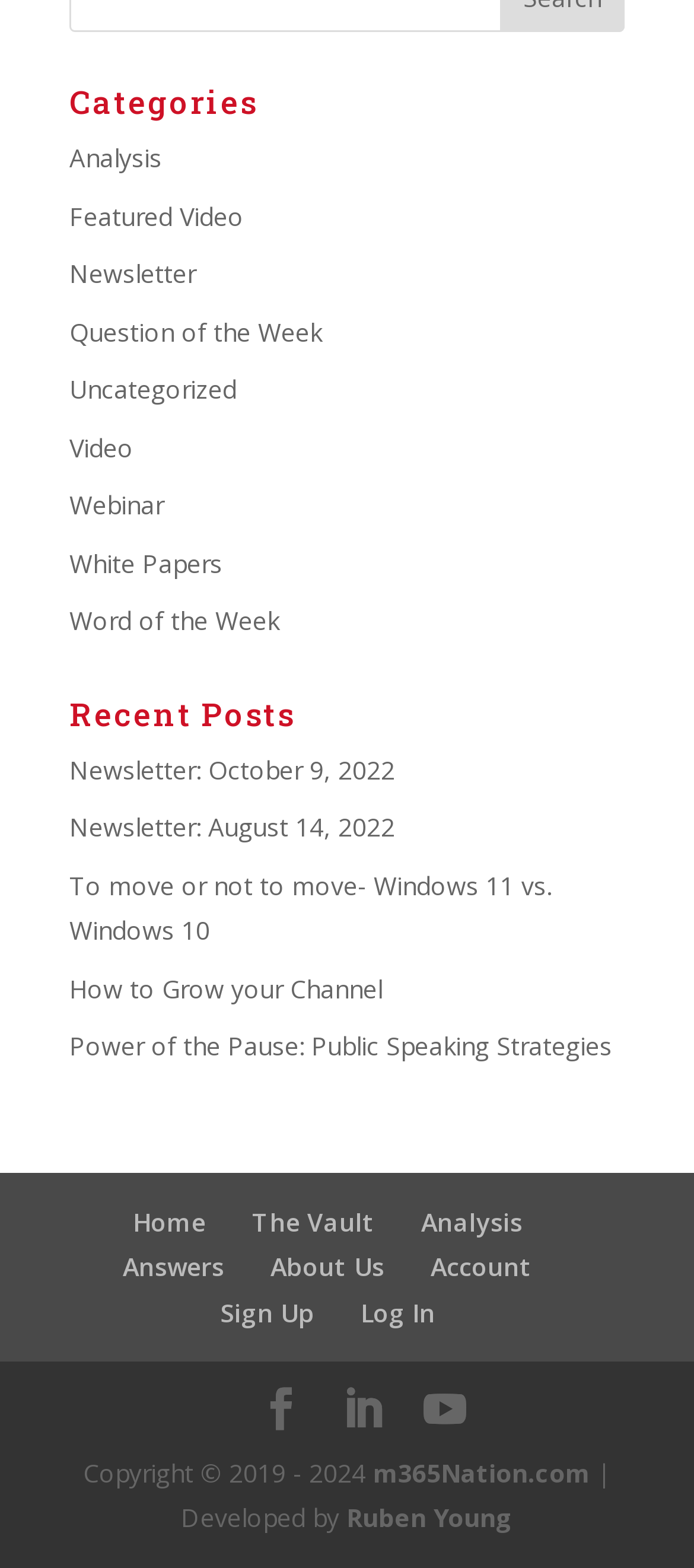Determine the coordinates of the bounding box for the clickable area needed to execute this instruction: "Go to the 'Home' page".

[0.191, 0.768, 0.296, 0.789]